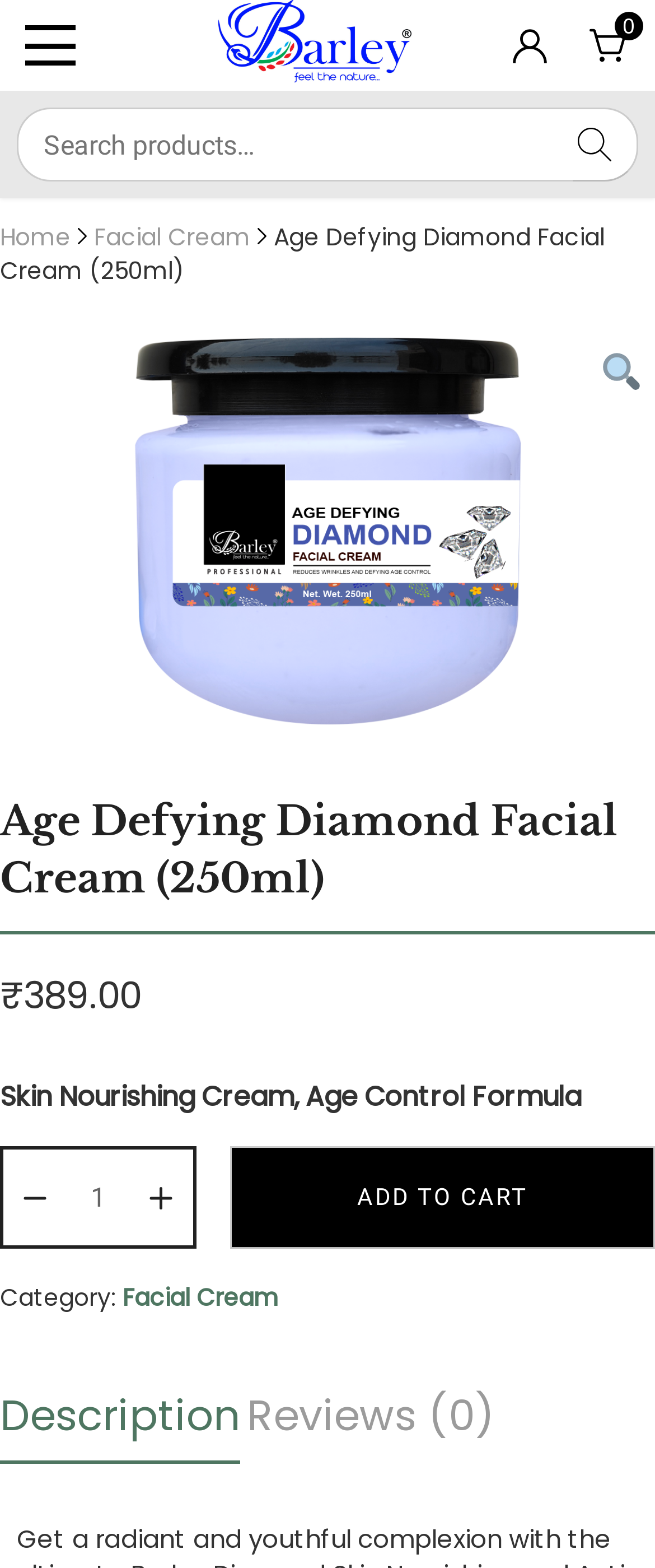Use a single word or phrase to answer the question: 
What is the category of the facial cream?

Facial Cream